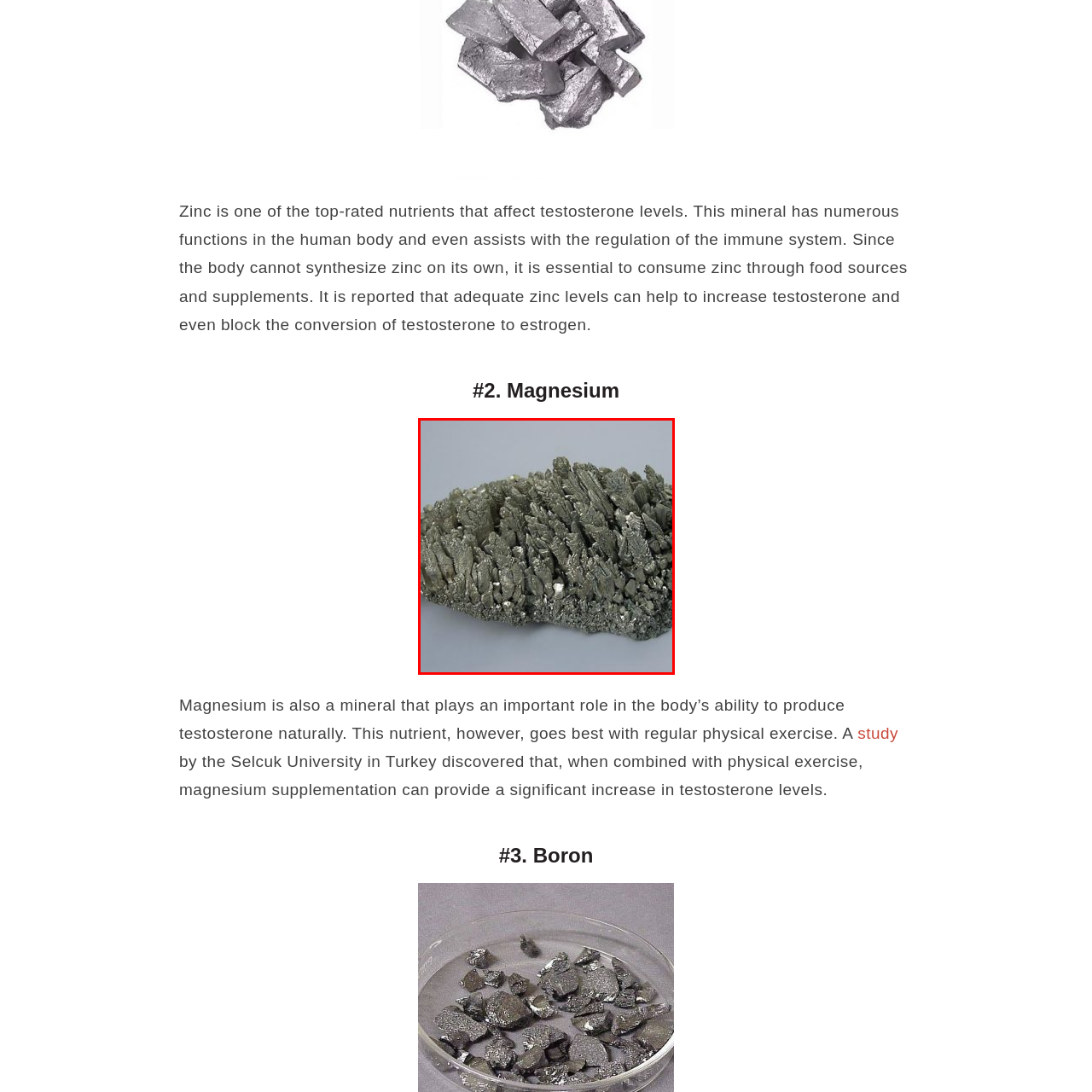Inspect the image contained by the red bounding box and answer the question with a single word or phrase:
What is the benefit of combining magnesium with physical exercise?

Enhanced benefits